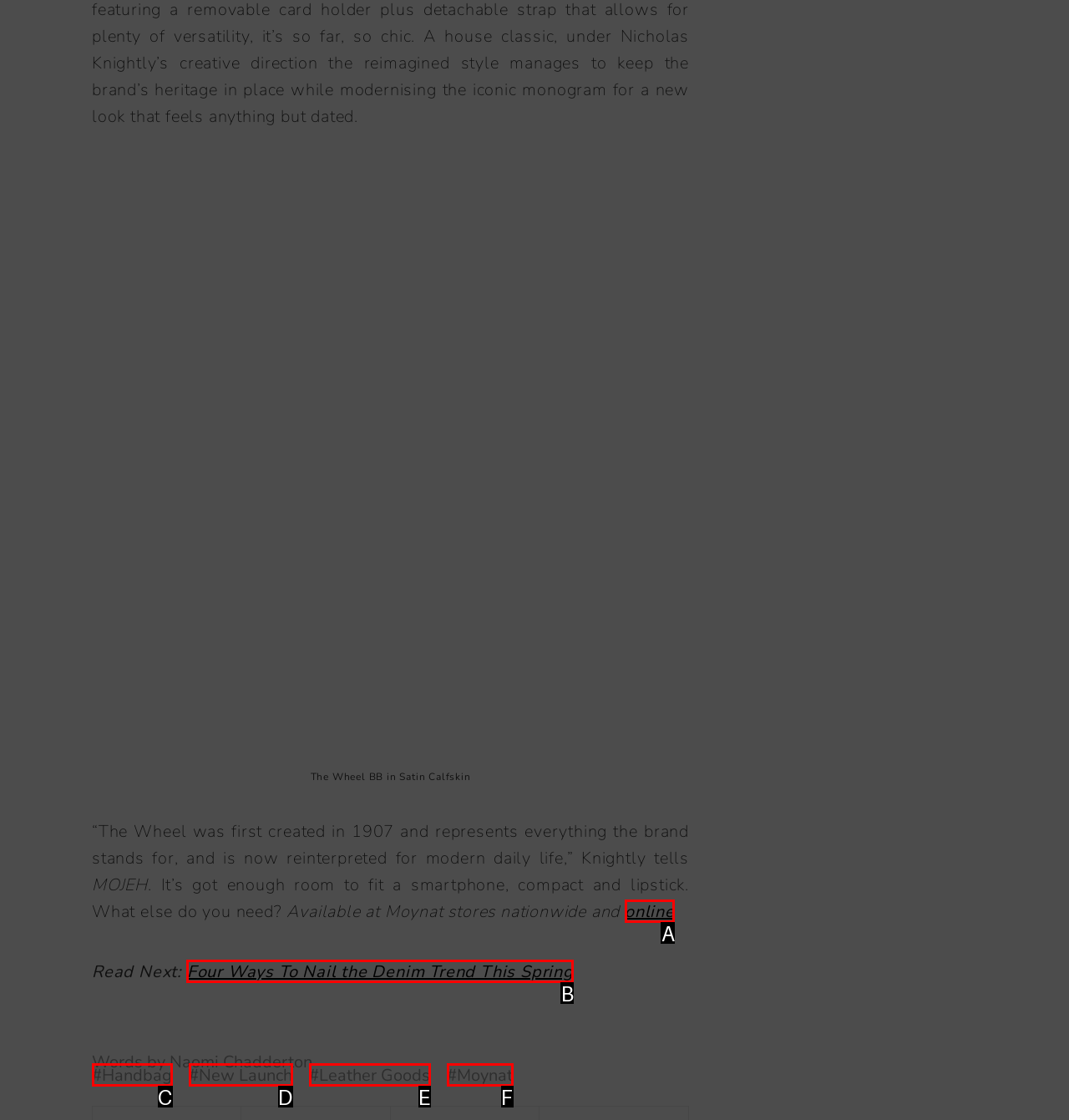Select the correct option based on the description: online
Answer directly with the option’s letter.

A